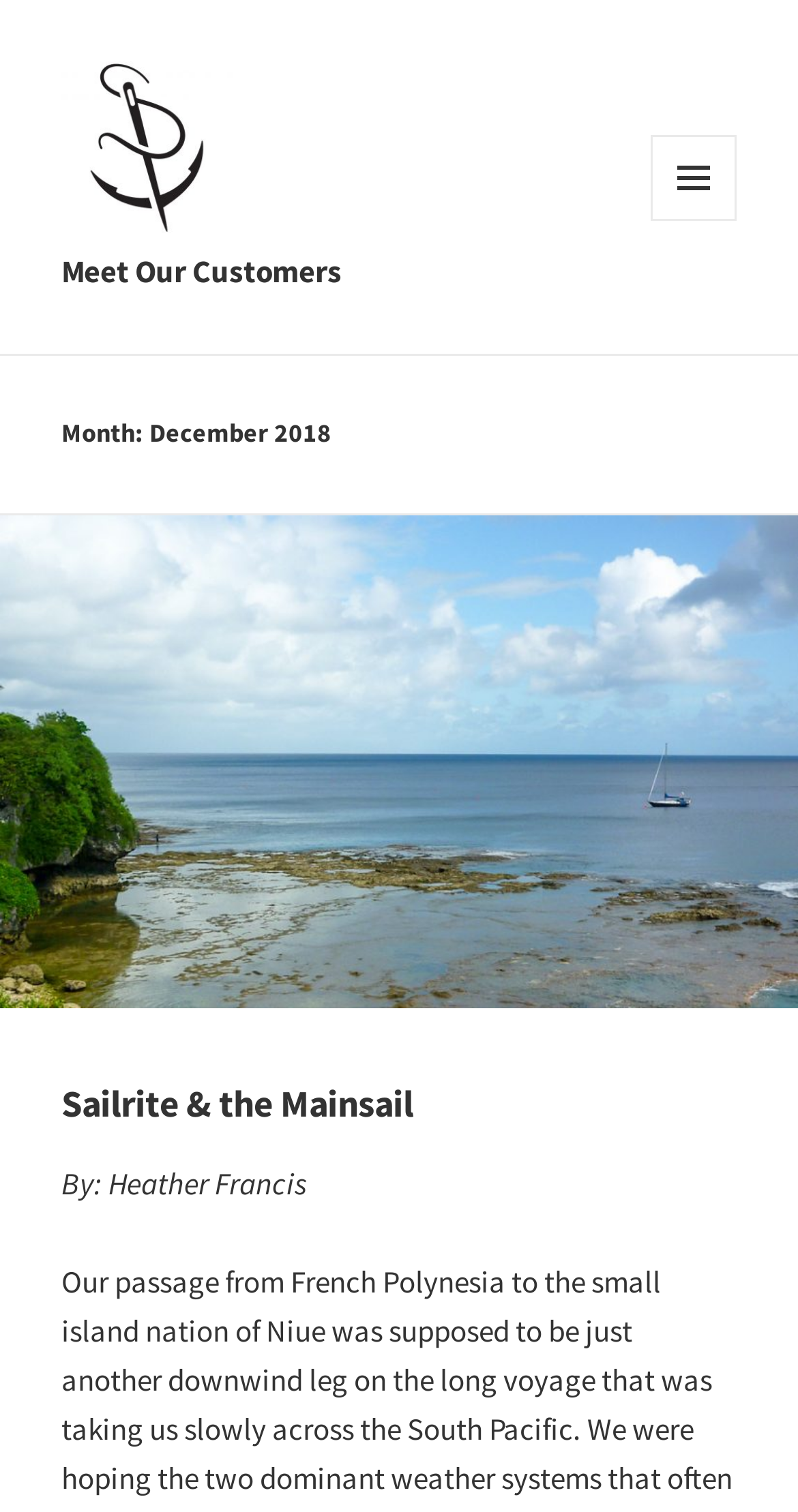Detail the various sections and features of the webpage.

The webpage is titled "December 2018 - Meet Our Customers" and features a prominent link with the same title at the top, accompanied by an image with the same description. Below this, there is a button labeled "MENU AND WIDGETS" on the top right corner of the page.

The main content of the page is divided into sections, with a heading "Month: December 2018" situated near the top. Below this, there is a hidden link titled "Sailrite & the Mainsail". Further down, there is another section with a heading "Sailrite & the Mainsail", which contains a link with the same title. This section also includes a static text "By: Heather Francis" positioned below the heading.

There are a total of three links with the title "Meet Our Customers" on the page, and two links with the title "Sailrite & the Mainsail". The page also features two images, both with the description "Meet Our Customers".